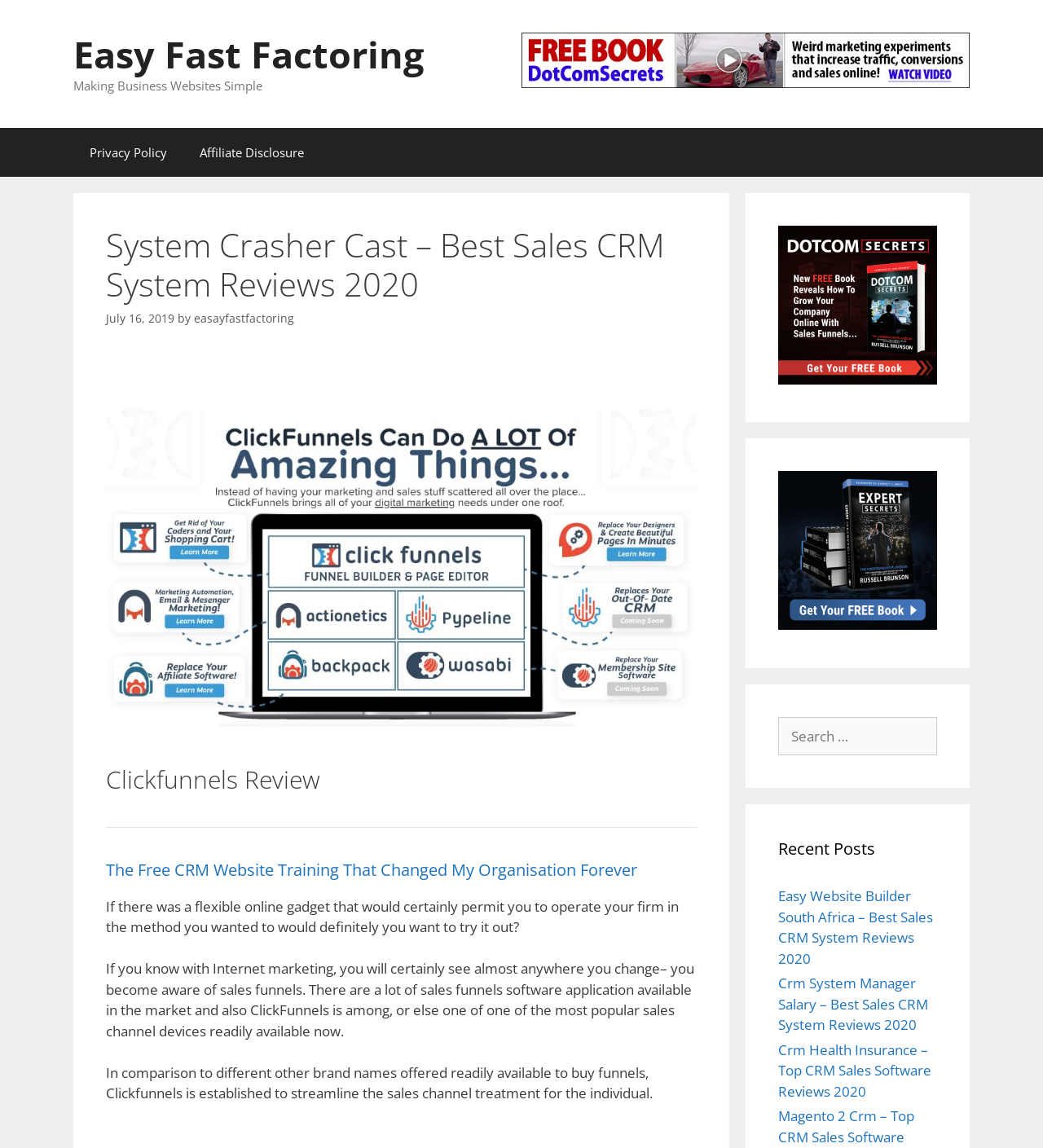Determine the bounding box coordinates of the clickable area required to perform the following instruction: "View the 'Easy Website Builder South Africa – Best Sales CRM System Reviews 2020' post". The coordinates should be represented as four float numbers between 0 and 1: [left, top, right, bottom].

[0.746, 0.772, 0.895, 0.843]